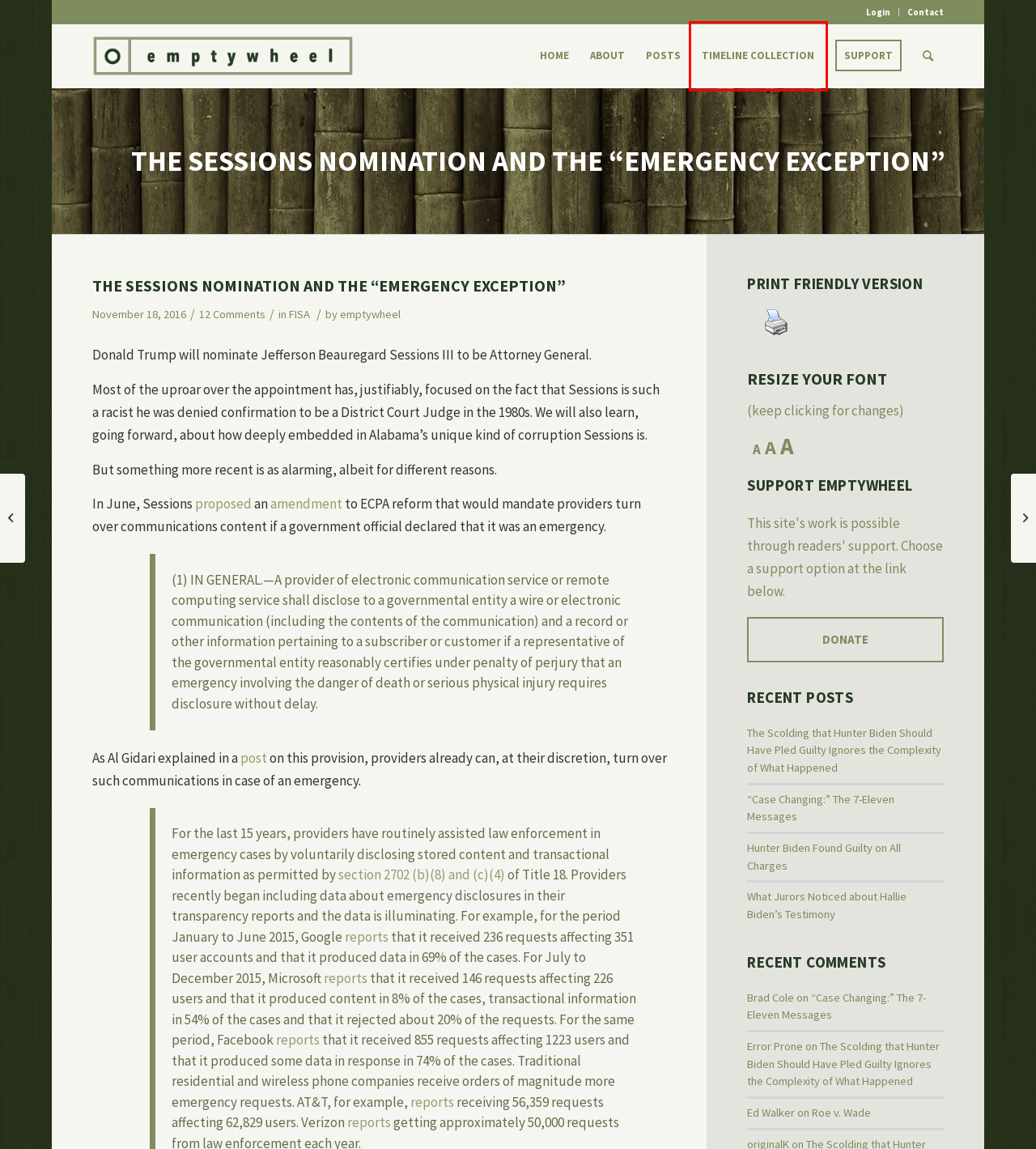A screenshot of a webpage is given, featuring a red bounding box around a UI element. Please choose the webpage description that best aligns with the new webpage after clicking the element in the bounding box. These are the descriptions:
A. | Center for Internet and Society
B. Law Enforcement Request Report | Microsoft CSR
C. Transparency Report   About Verizon
D. Why Is the Government Poison-Pilling ECPA Reform? - emptywheel
E. "Case Changing:" The 7-Eleven Messages - emptywheel
F. Posts - emptywheel
G. Timeline Collection - emptywheel
H. Log In - emptywheel

G